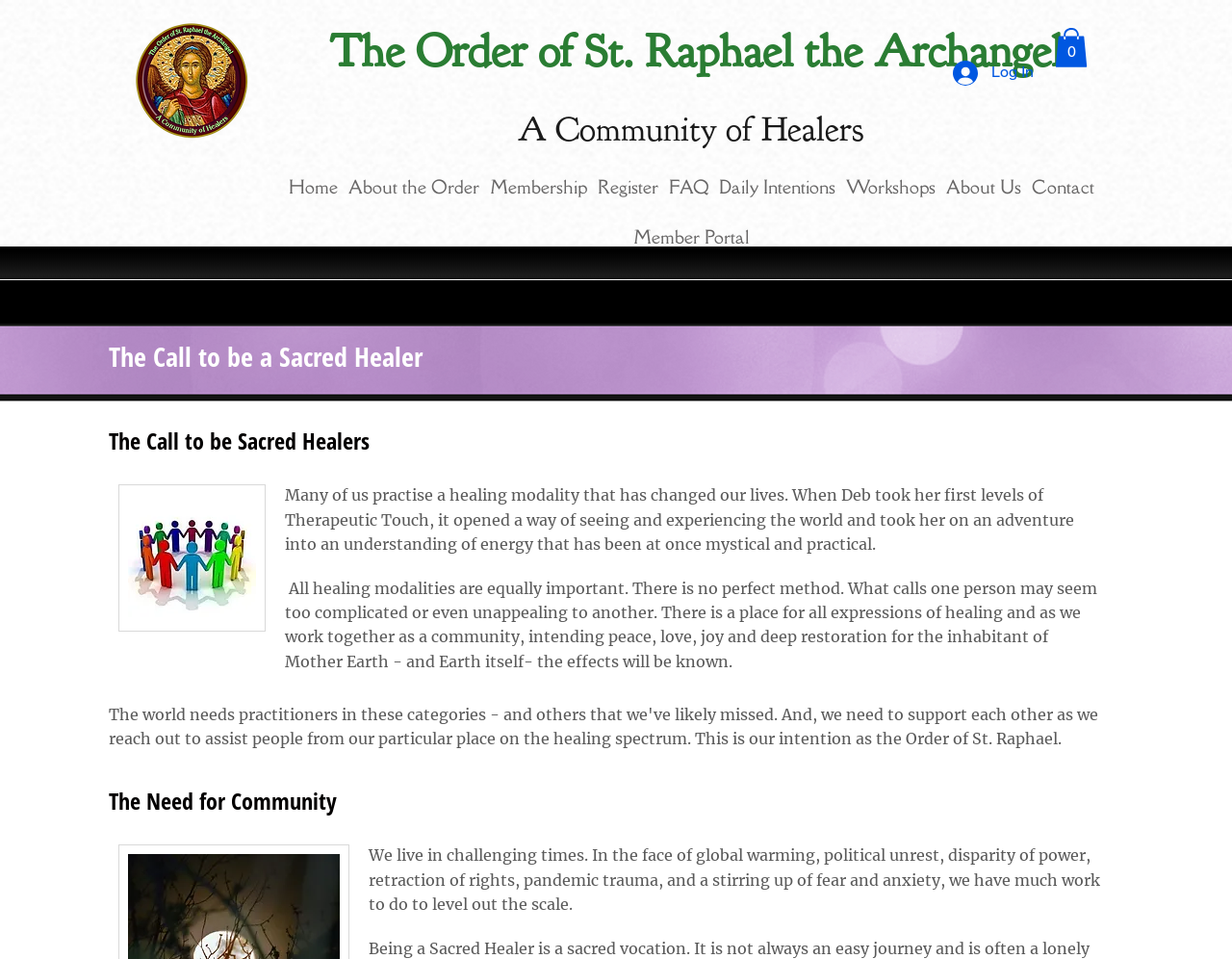Please specify the bounding box coordinates for the clickable region that will help you carry out the instruction: "Click on the Home link".

None